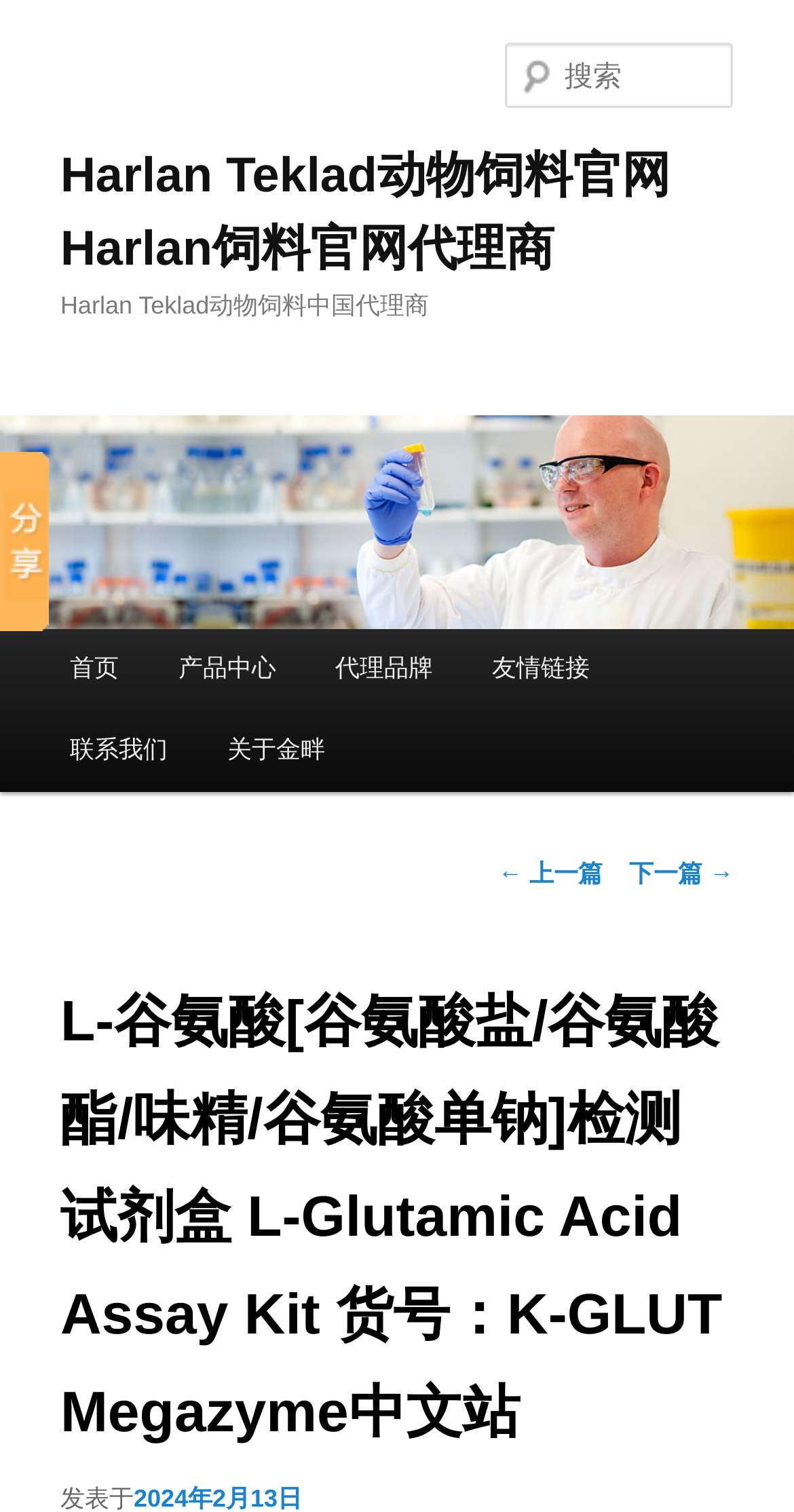What is the name of the product?
Kindly offer a detailed explanation using the data available in the image.

The name of the product can be found in the heading element with the text 'L-谷氨酸[谷氨酸盐/谷氨酸酯/味精/谷氨酸单钠]检测试剂盒 L-Glutamic Acid Assay Kit 货号：K-GLUT Megazyme中文站'.